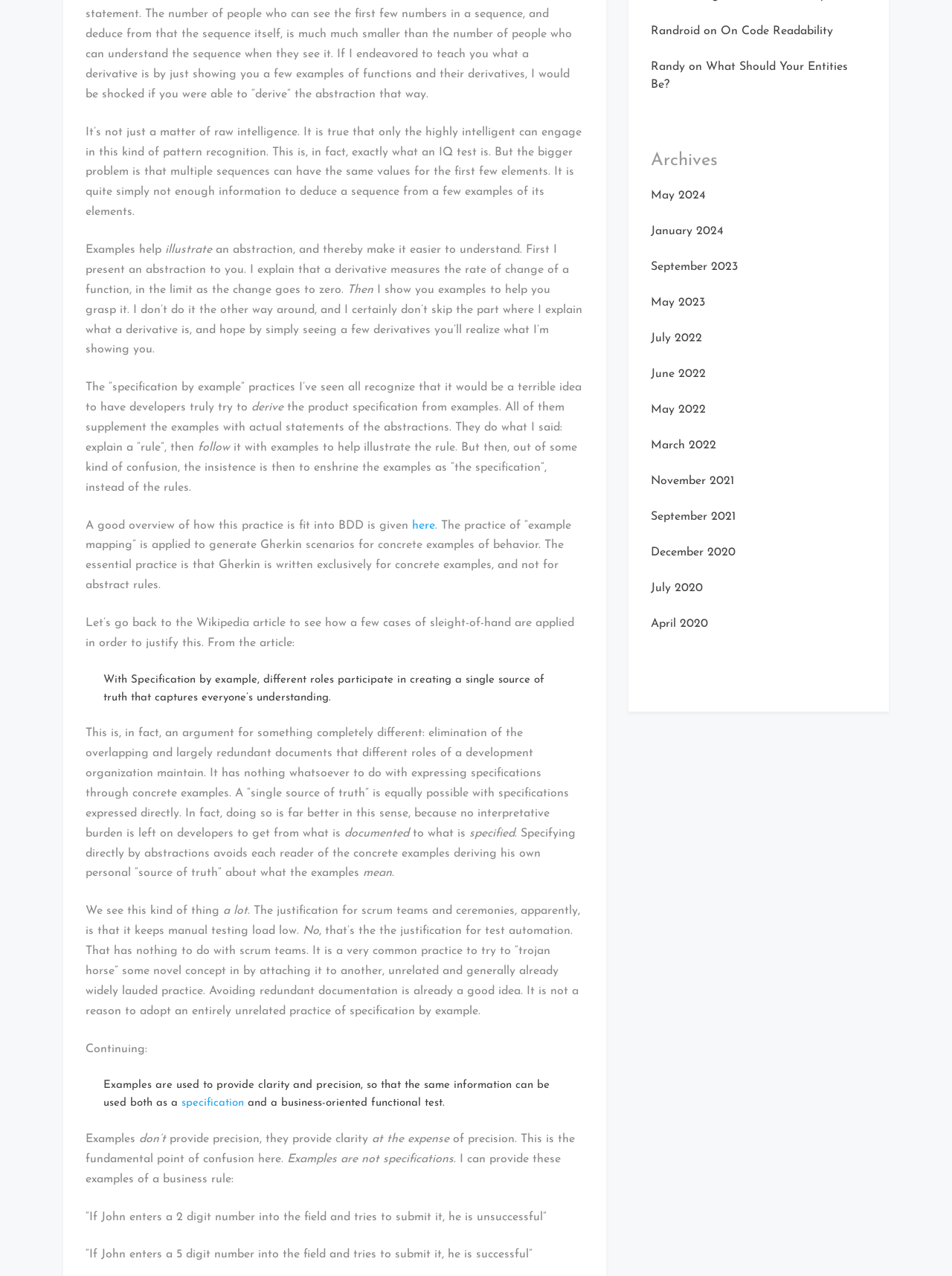Find the bounding box coordinates corresponding to the UI element with the description: "On Code Readability". The coordinates should be formatted as [left, top, right, bottom], with values as floats between 0 and 1.

[0.757, 0.02, 0.875, 0.029]